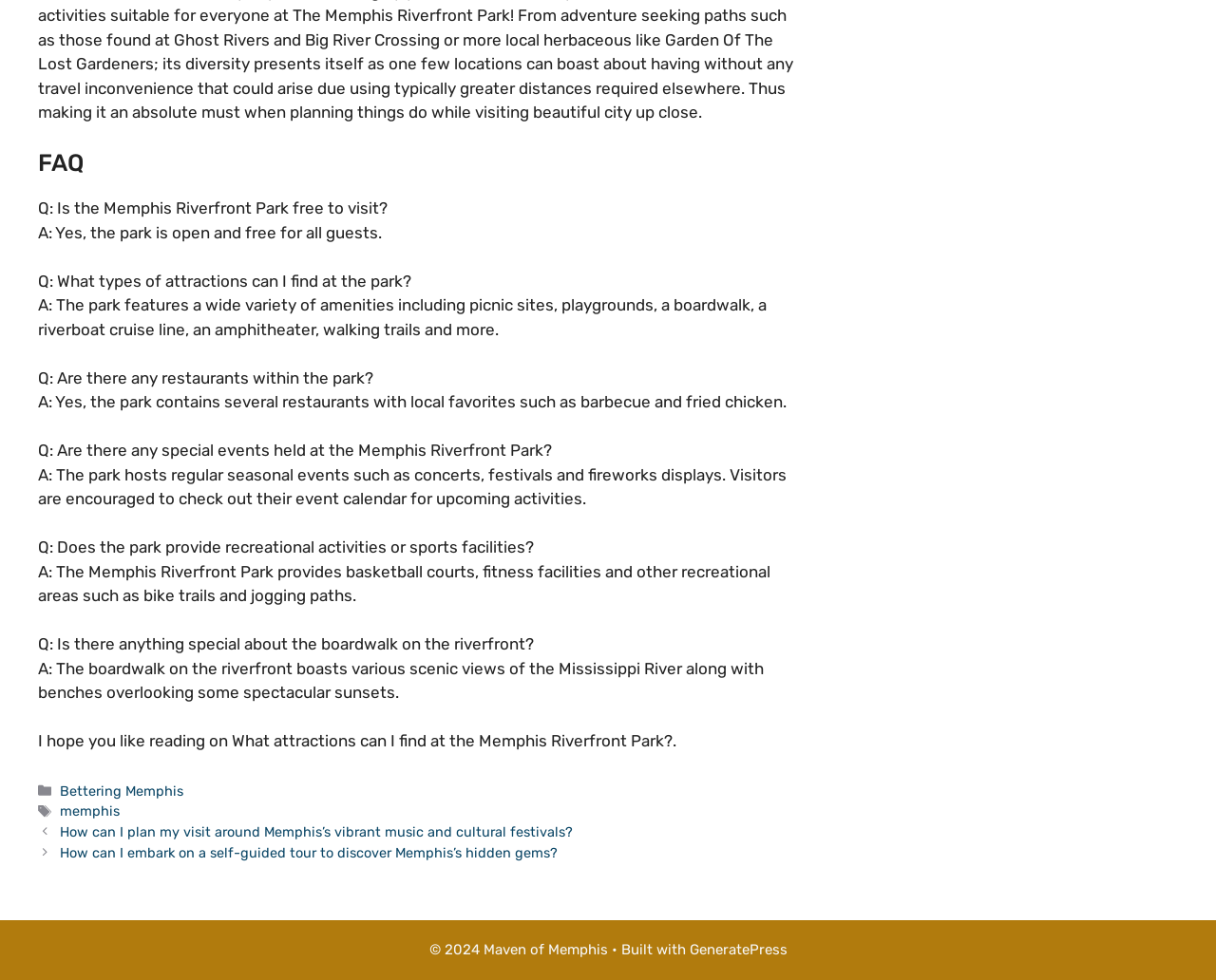What can be seen from the boardwalk on the riverfront?
Deliver a detailed and extensive answer to the question.

The answer to the question 'Q: Is there anything special about the boardwalk on the riverfront?' is 'A: The boardwalk on the riverfront boasts various scenic views of the Mississippi River along with benches overlooking some spectacular sunsets.'